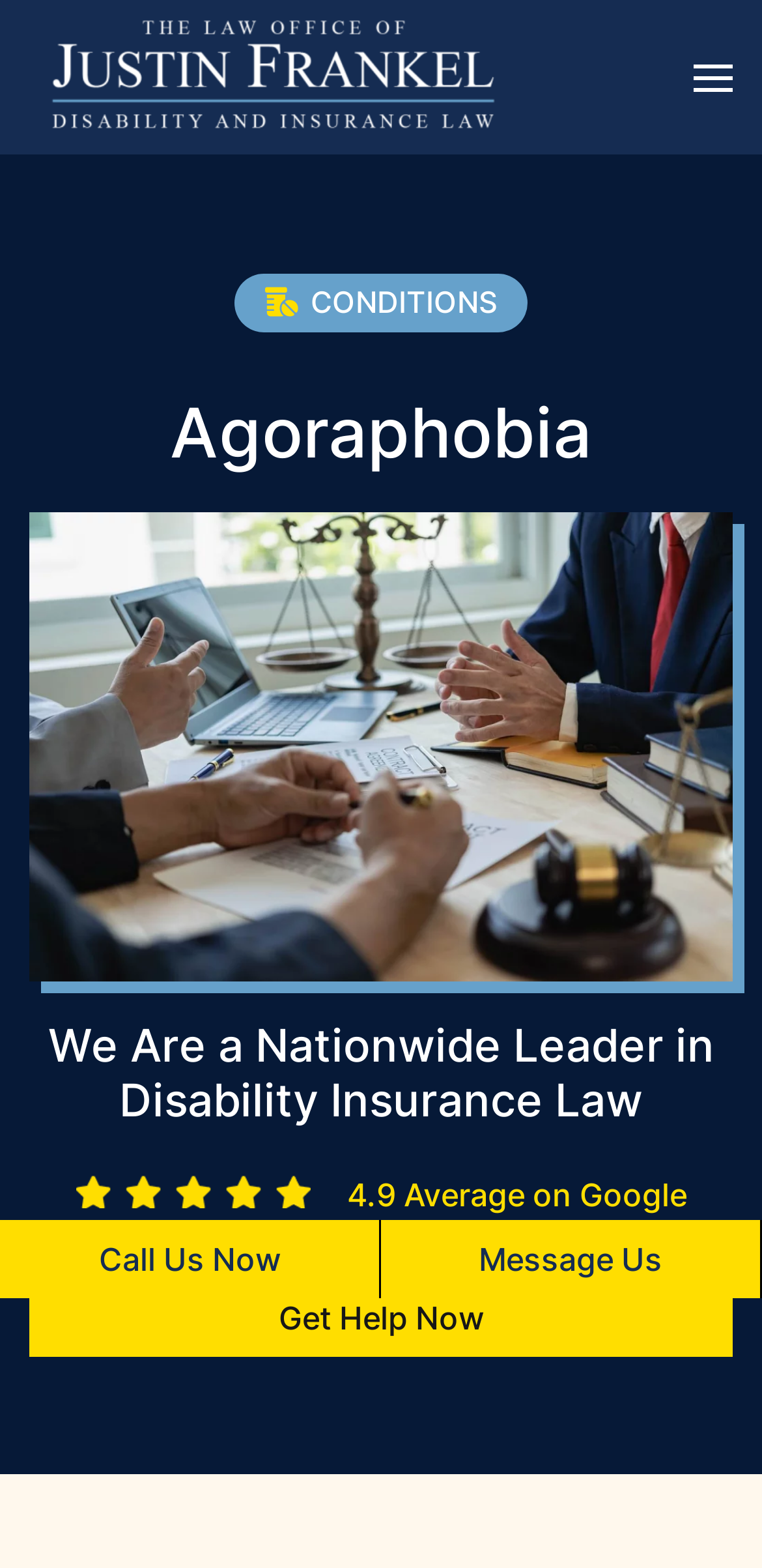What is the main title displayed on this webpage?

Agoraphobia Disability Claim